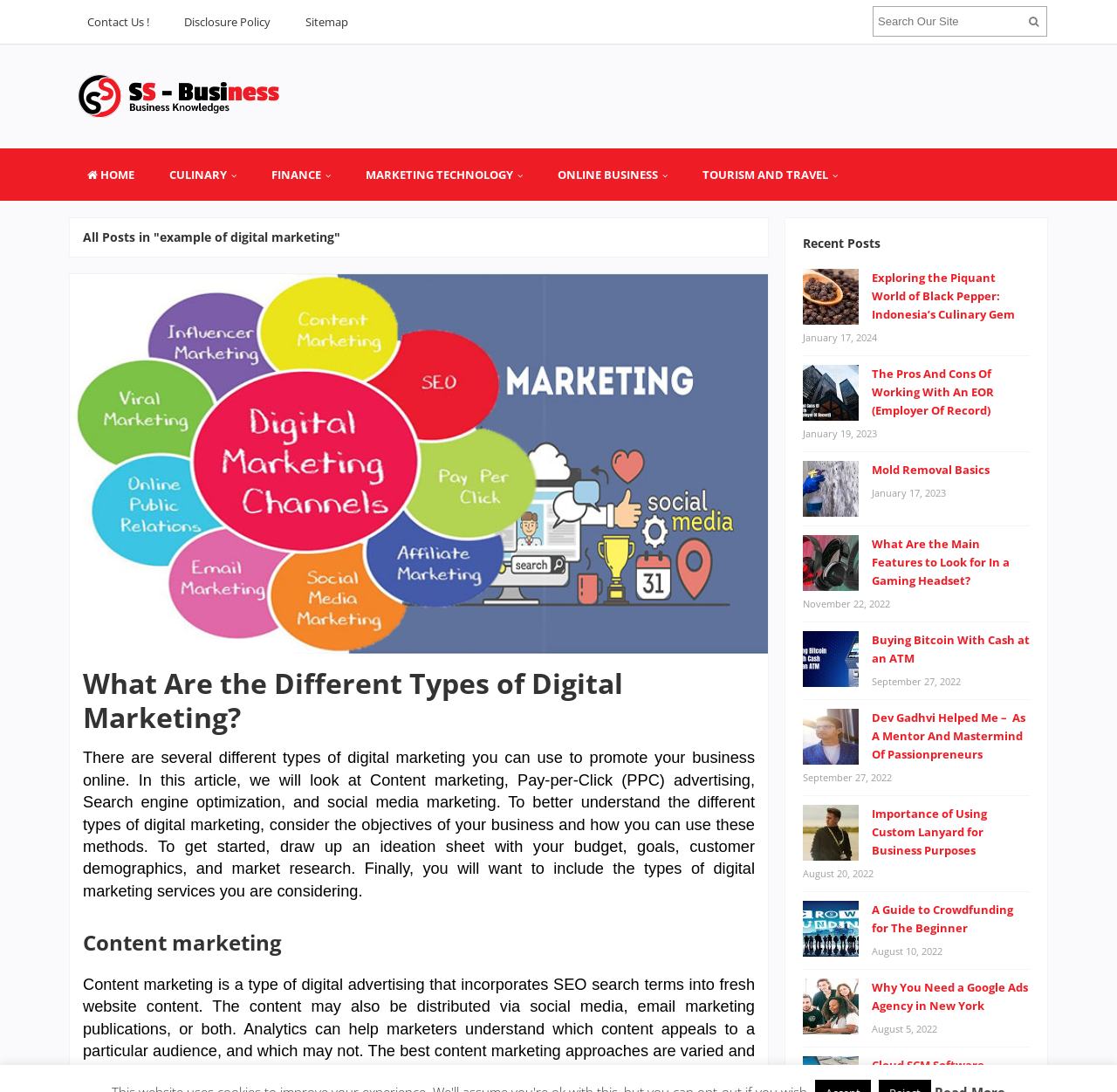What is the purpose of the search box?
Refer to the image and give a detailed answer to the query.

The search box is located at the top right corner of the webpage, and it has a placeholder text 'Search Our Site'. This suggests that the purpose of the search box is to allow users to search for specific content within the website.